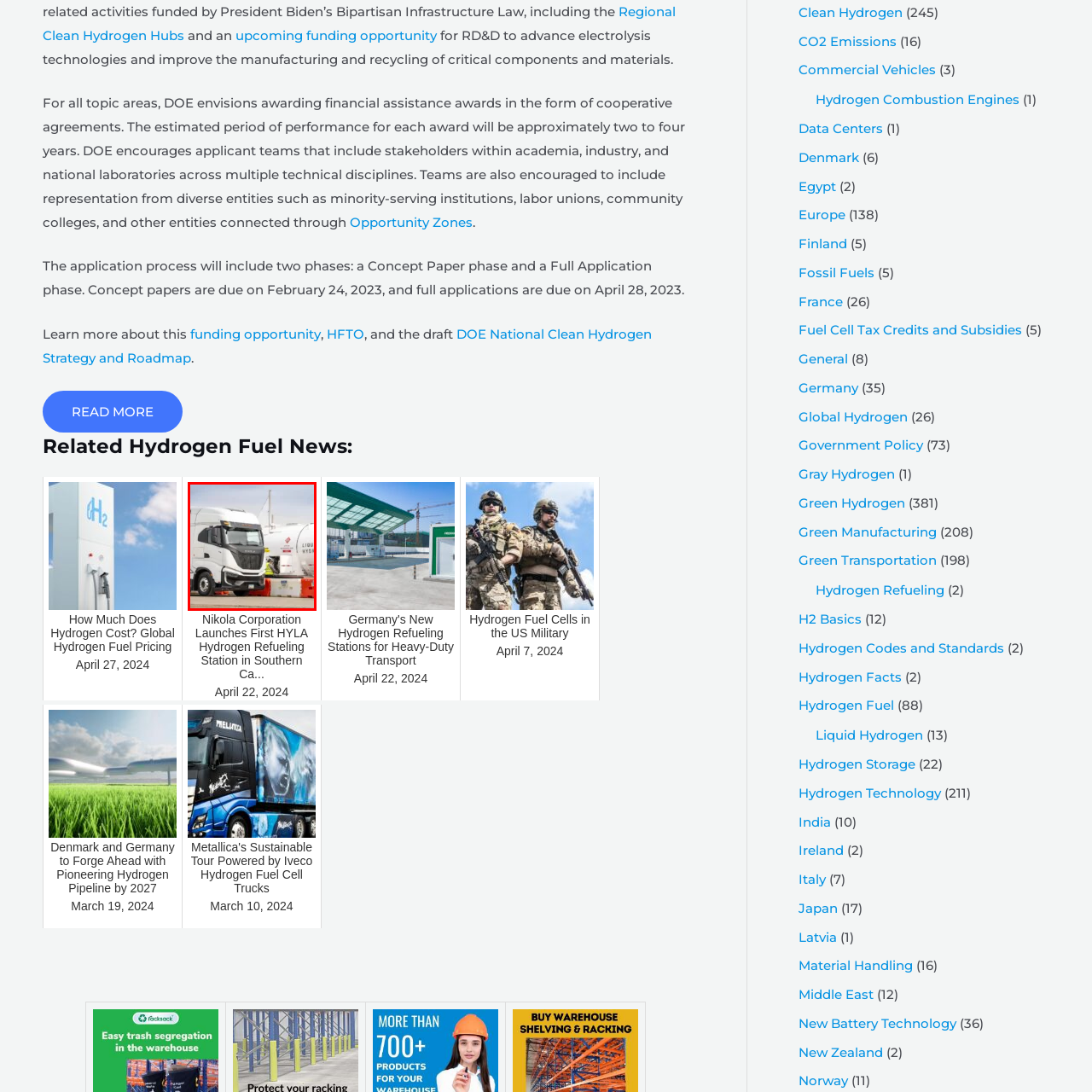Please examine the image highlighted by the red rectangle and provide a comprehensive answer to the following question based on the visual information present:
What is the color of the sky in the background?

The background of the image features an overcast sky, which can be determined by the lack of clear blue color and the presence of clouds, indicating that the scene is set in an outdoor industrial site.